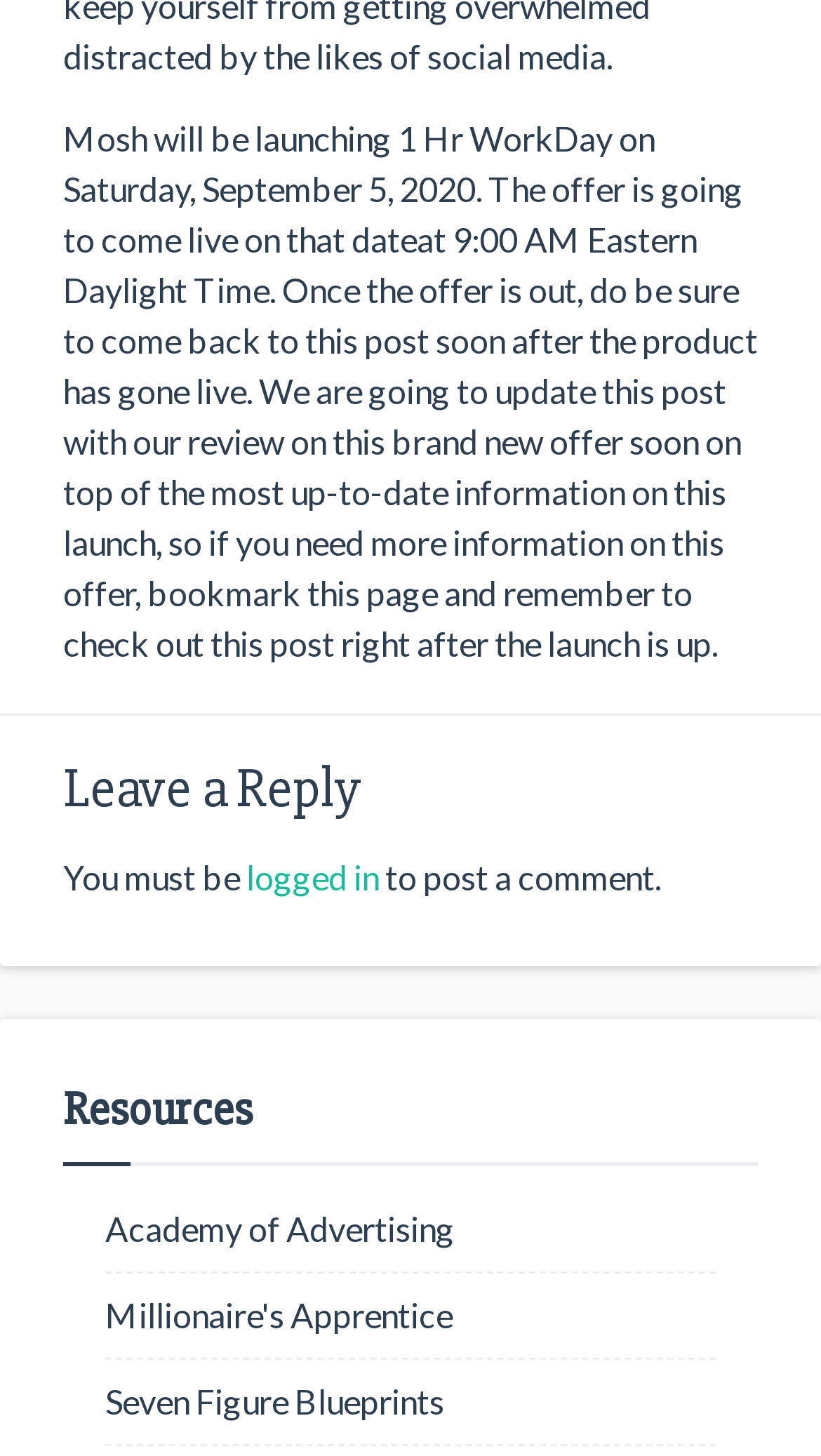Please look at the image and answer the question with a detailed explanation: What is required to post a comment?

According to the StaticText element, 'You must be logged in to post a comment.' This indicates that a user must be logged in to post a comment on the webpage.